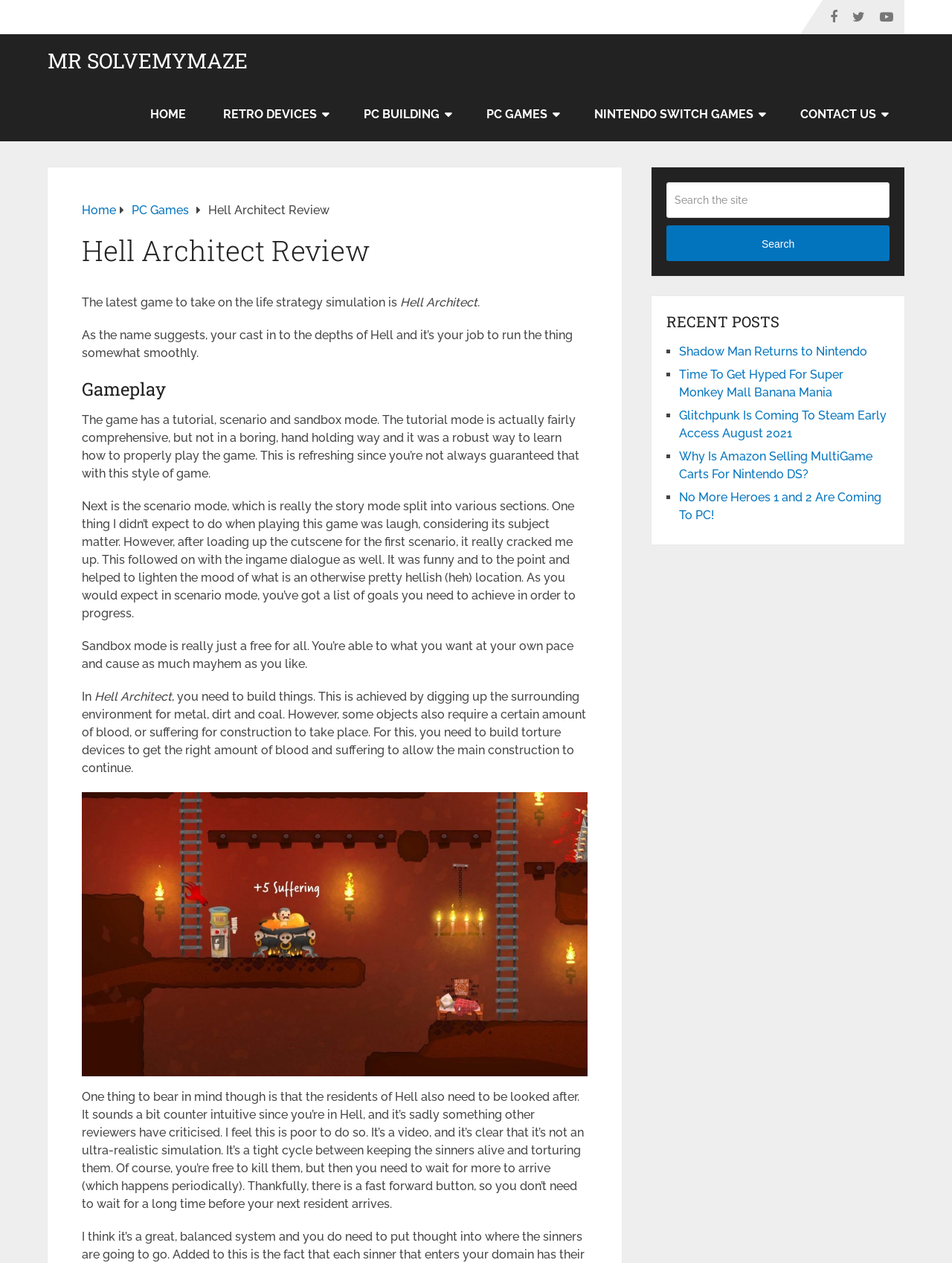Locate the bounding box coordinates of the area you need to click to fulfill this instruction: 'Read the Hell Architect Review'. The coordinates must be in the form of four float numbers ranging from 0 to 1: [left, top, right, bottom].

[0.219, 0.161, 0.346, 0.172]